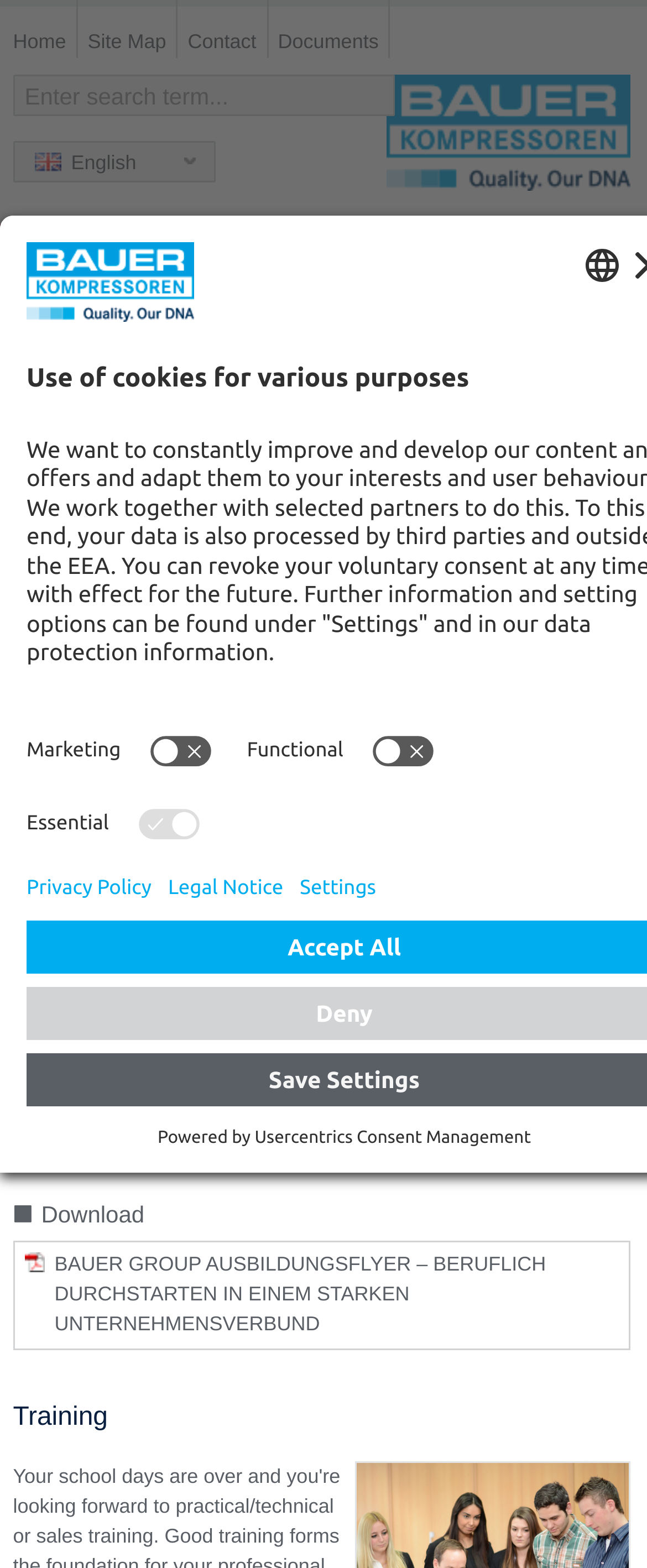Locate the UI element described by 中文 in the provided webpage screenshot. Return the bounding box coordinates in the format (top-left x, top-left y, bottom-right x, bottom-right y), ensuring all values are between 0 and 1.

[0.023, 0.25, 0.33, 0.276]